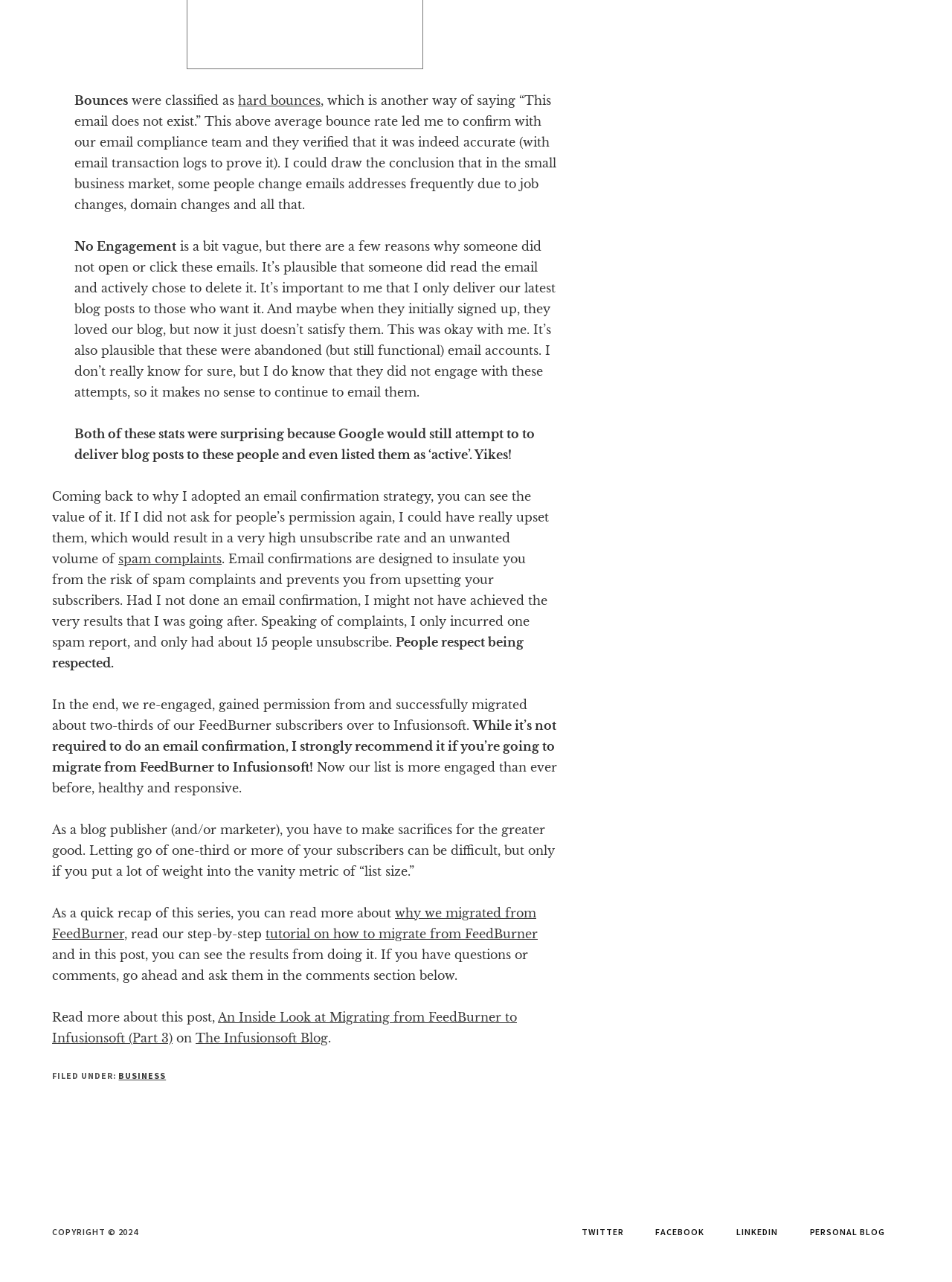Indicate the bounding box coordinates of the element that needs to be clicked to satisfy the following instruction: "Visit 'The Infusionsoft Blog'". The coordinates should be four float numbers between 0 and 1, i.e., [left, top, right, bottom].

[0.205, 0.804, 0.345, 0.815]